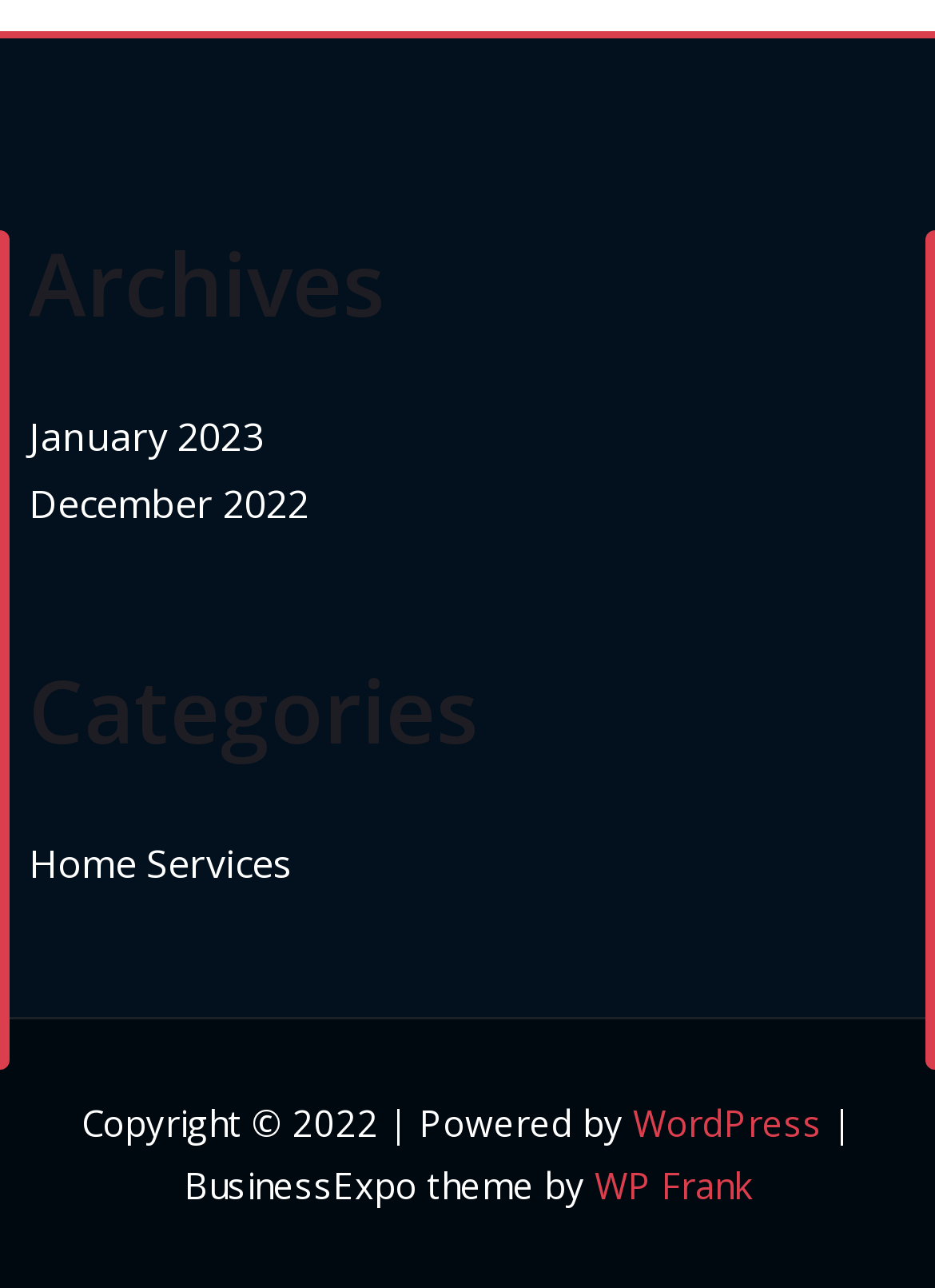Please provide a one-word or phrase answer to the question: 
How many archive links are present on the webpage?

2